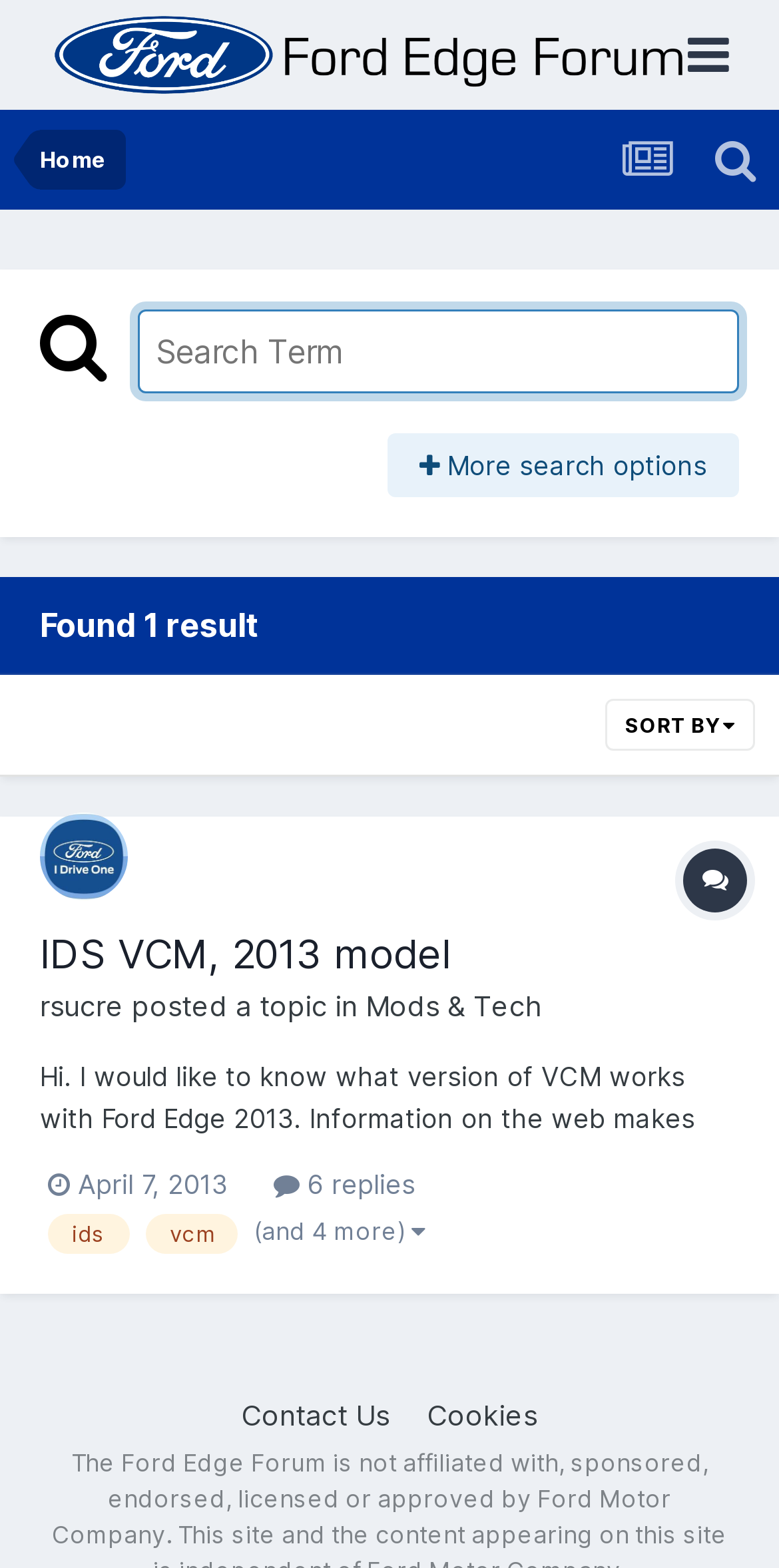Please specify the bounding box coordinates of the area that should be clicked to accomplish the following instruction: "Go to the home page". The coordinates should consist of four float numbers between 0 and 1, i.e., [left, top, right, bottom].

[0.051, 0.083, 0.136, 0.121]